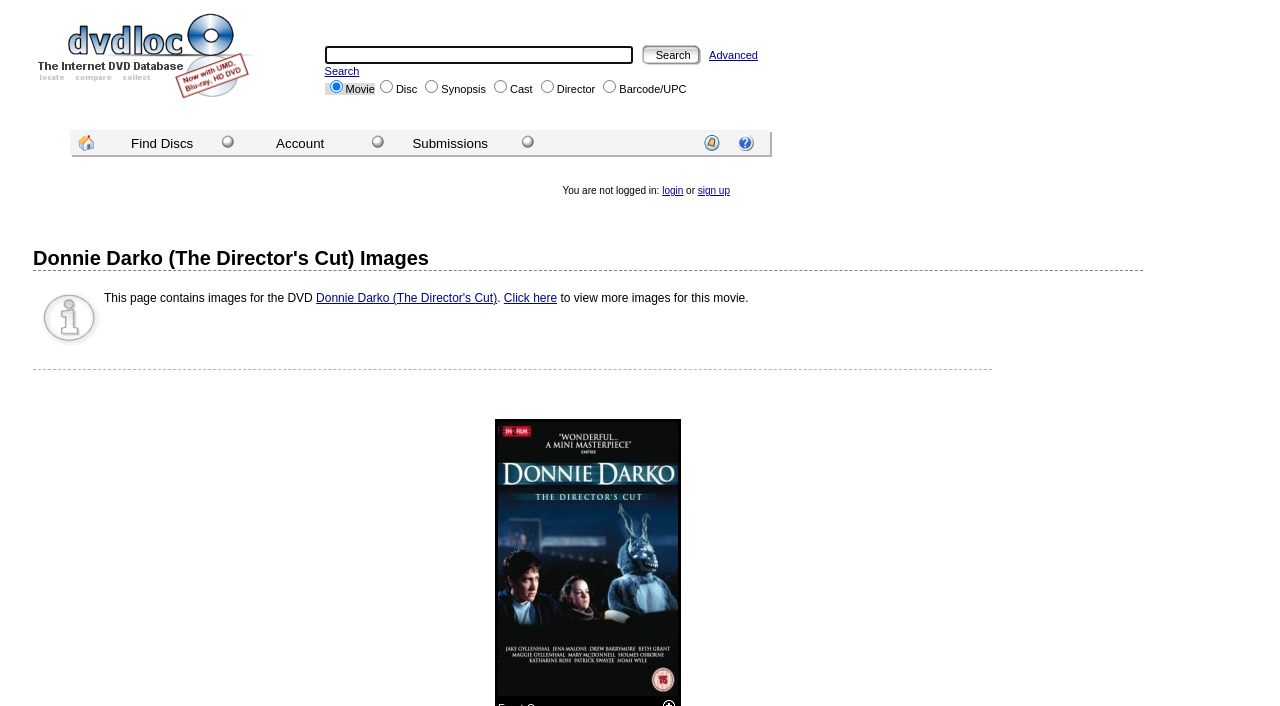Can you find the bounding box coordinates for the element that needs to be clicked to execute this instruction: "View front cover image"? The coordinates should be given as four float numbers between 0 and 1, i.e., [left, top, right, bottom].

[0.389, 0.972, 0.53, 0.989]